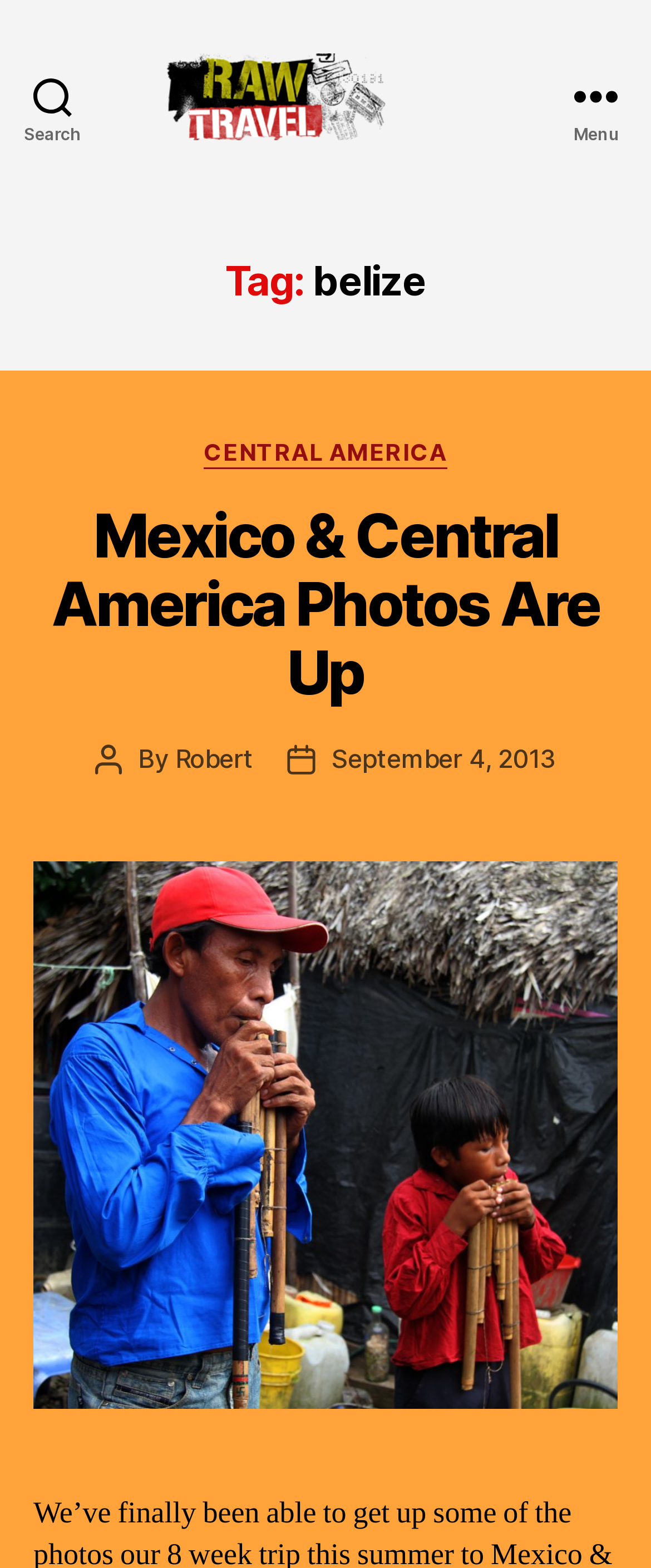Identify the bounding box coordinates for the UI element mentioned here: "Central America". Provide the coordinates as four float values between 0 and 1, i.e., [left, top, right, bottom].

[0.313, 0.279, 0.687, 0.299]